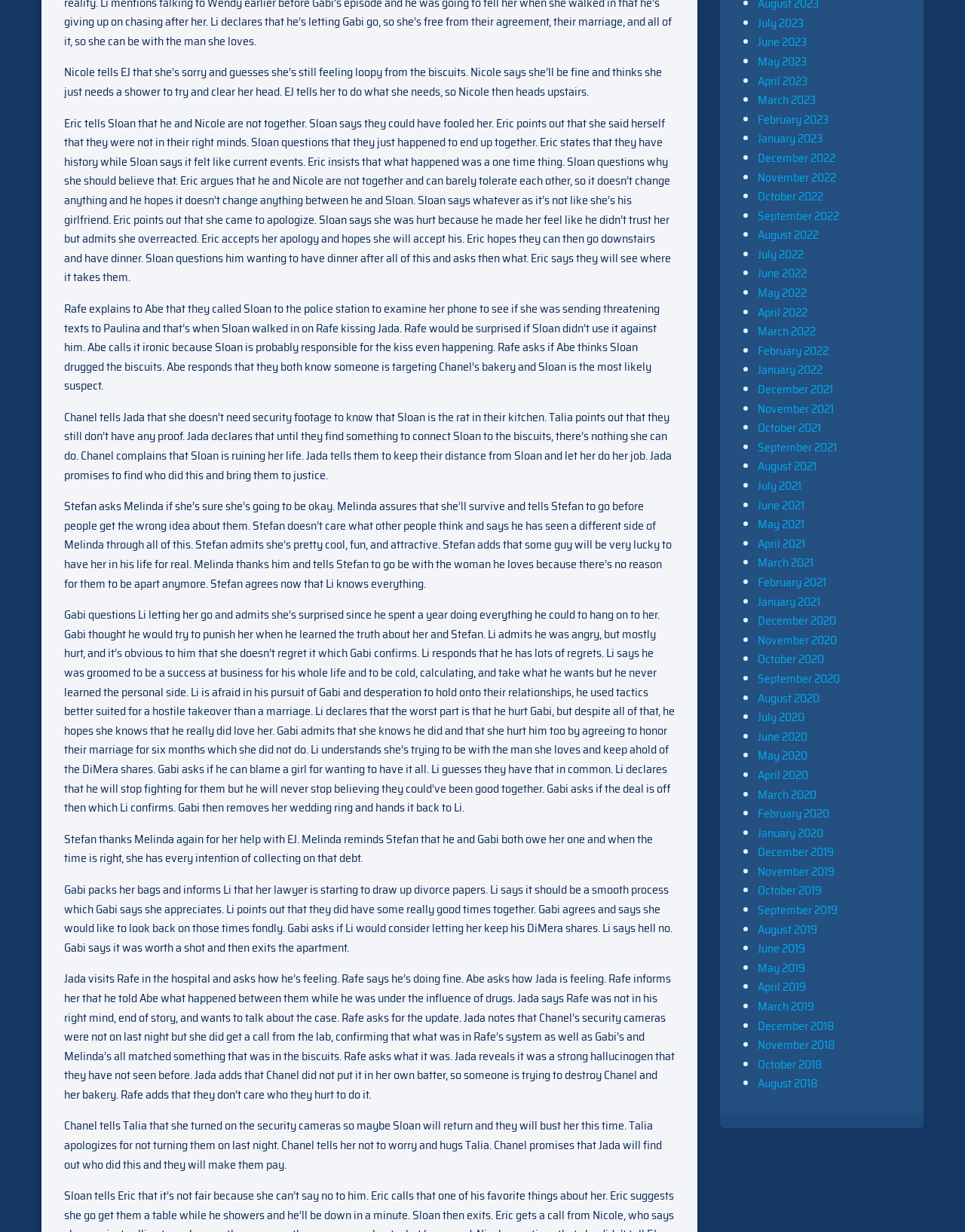Give a one-word or short phrase answer to the question: 
What is the context of the biscuits mentioned in the webpage?

Drugged biscuits